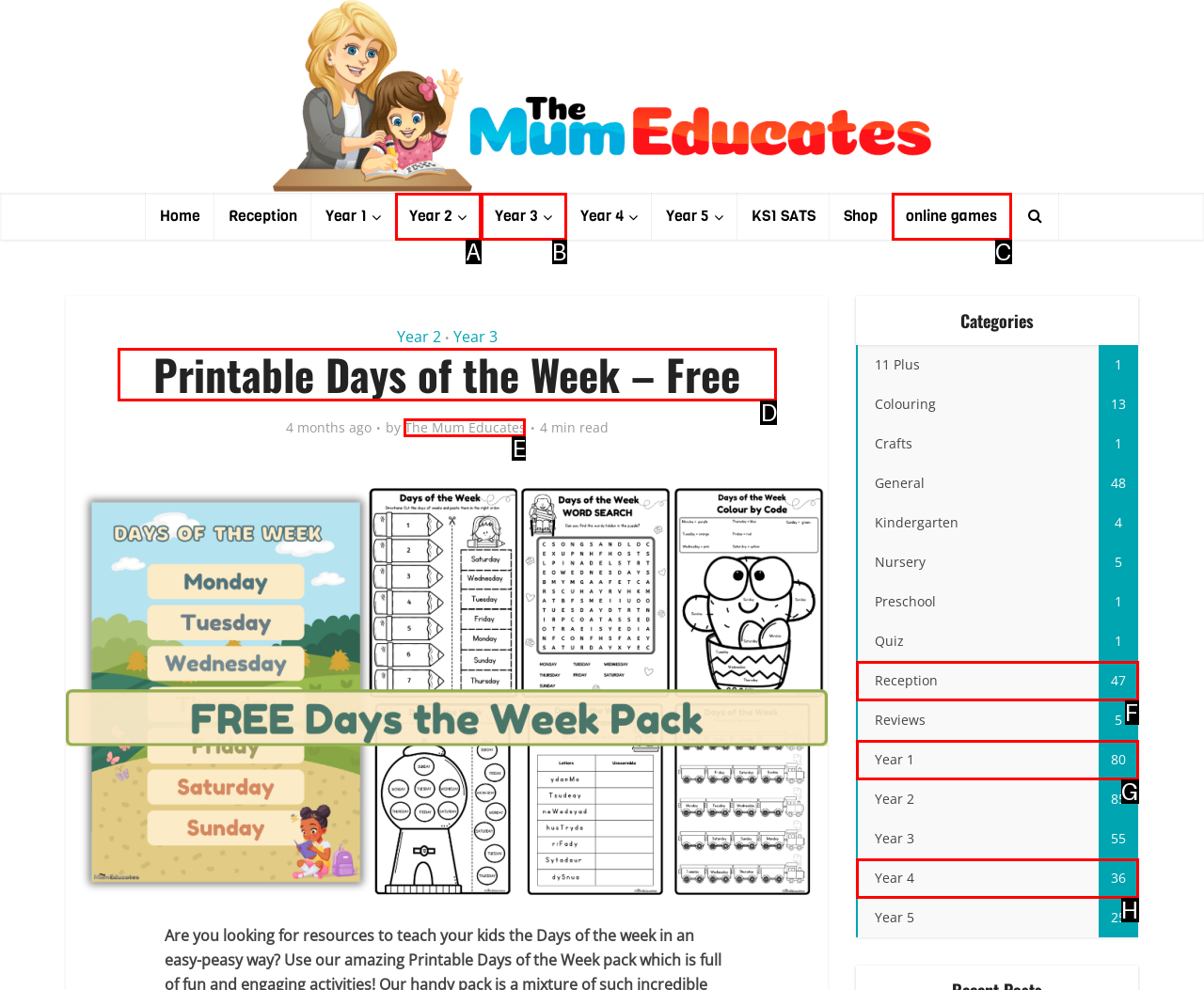Determine which HTML element I should select to execute the task: View the 'Printable Days of the Week – Free' heading
Reply with the corresponding option's letter from the given choices directly.

D